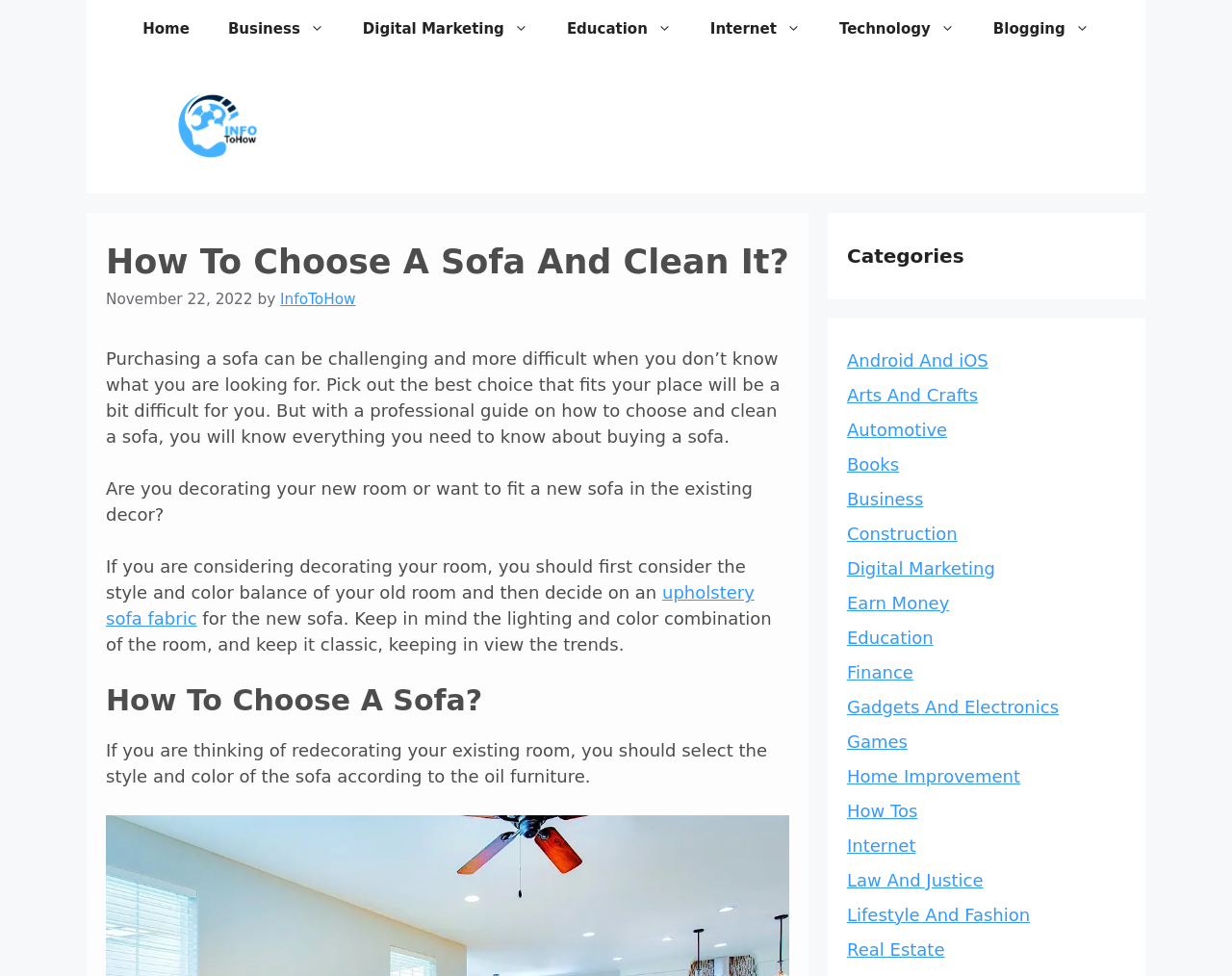What is the date of the webpage's publication?
Carefully examine the image and provide a detailed answer to the question.

The webpage displays the publication date 'November 22, 2022' below the header, indicating when the content was published.